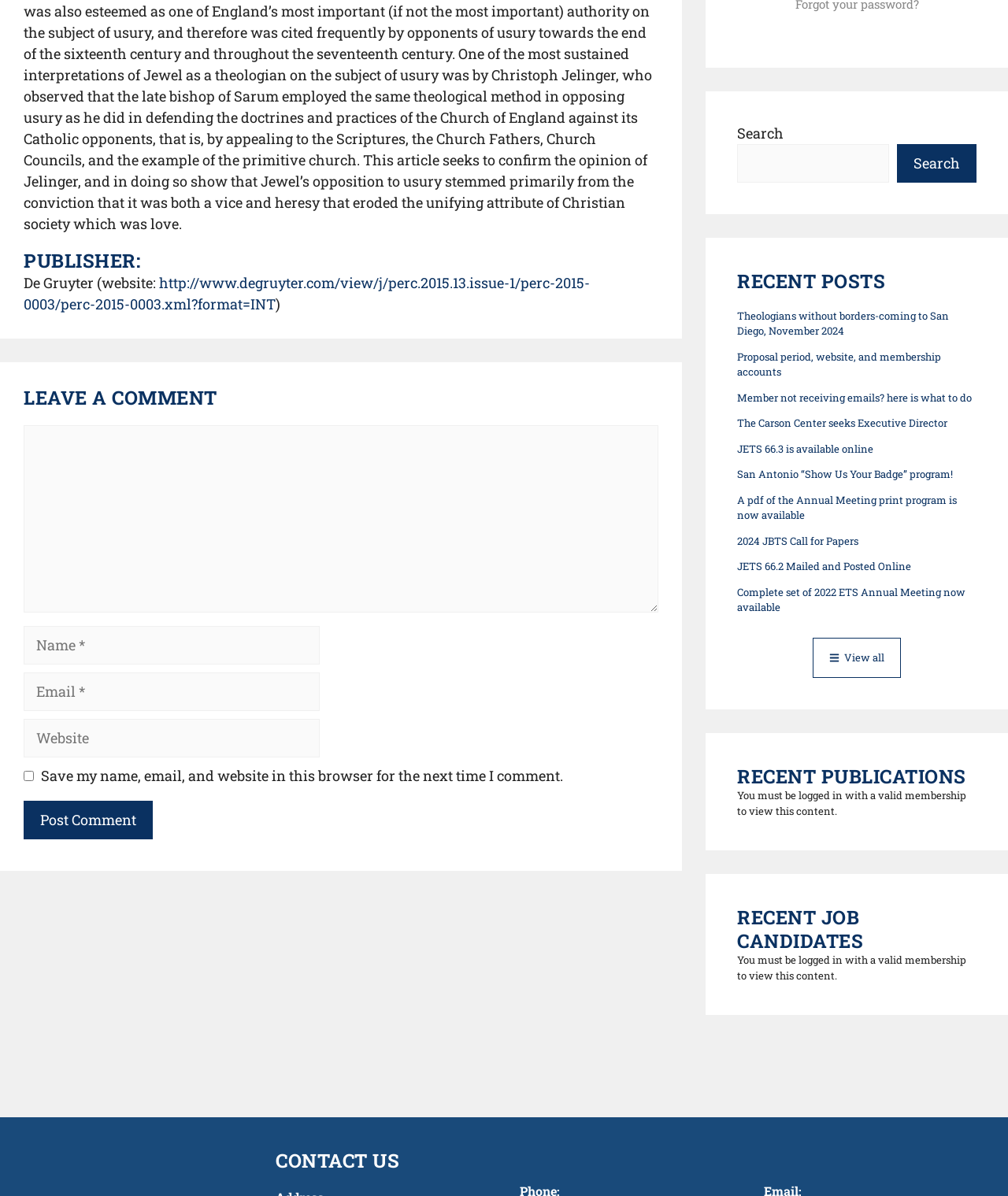Identify and provide the bounding box coordinates of the UI element described: "parent_node: Comment name="url" placeholder="Website"". The coordinates should be formatted as [left, top, right, bottom], with each number being a float between 0 and 1.

[0.023, 0.601, 0.317, 0.633]